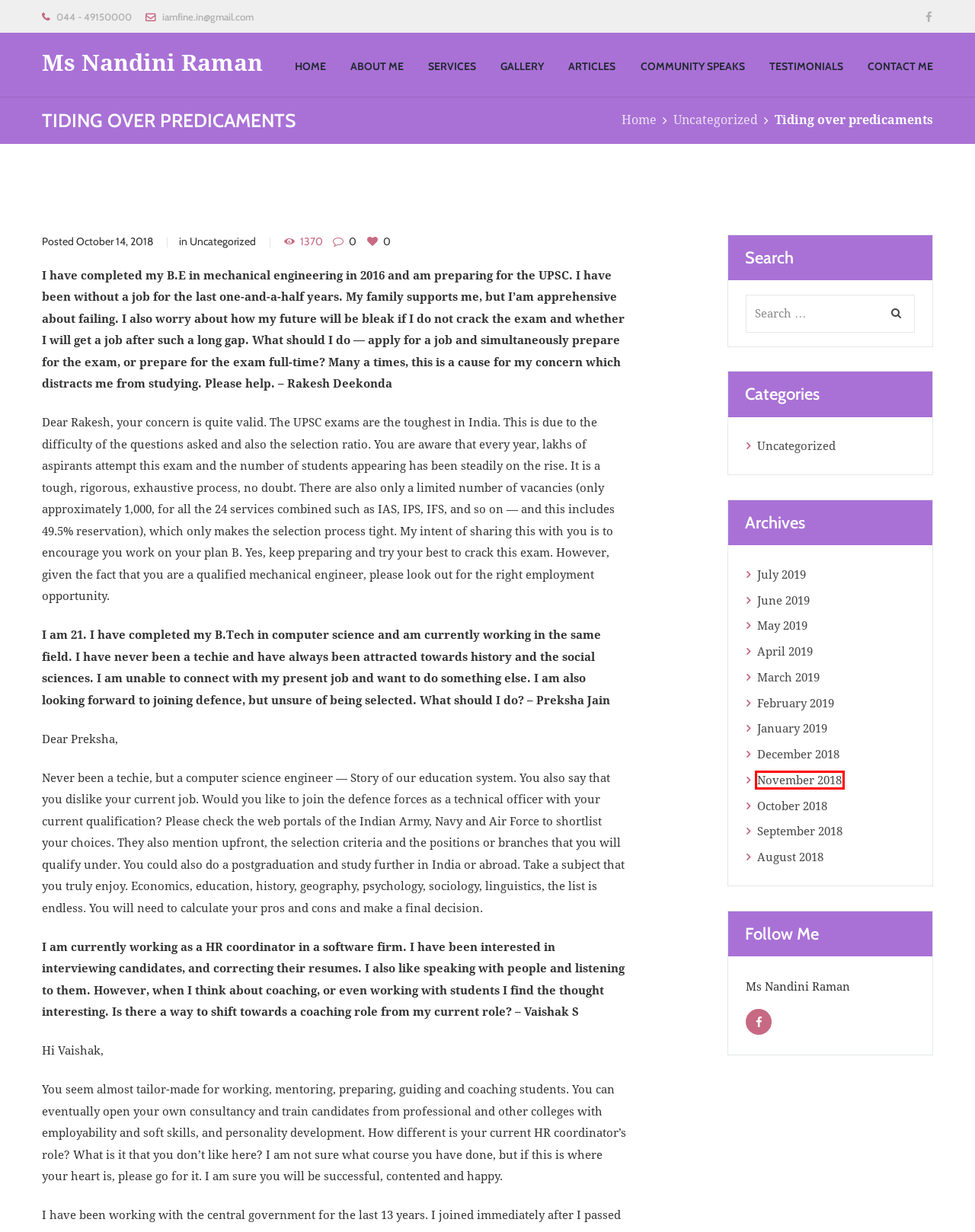Given a webpage screenshot with a UI element marked by a red bounding box, choose the description that best corresponds to the new webpage that will appear after clicking the element. The candidates are:
A. November 2018 – Ms Nandini Raman
B. Testimonials – Ms Nandini Raman
C. October 2018 – Ms Nandini Raman
D. December 2018 – Ms Nandini Raman
E. July 2019 – Ms Nandini Raman
F. My Services – Ms Nandini Raman
G. Uncategorized – Ms Nandini Raman
H. Community Speaks – Ms Nandini Raman

A